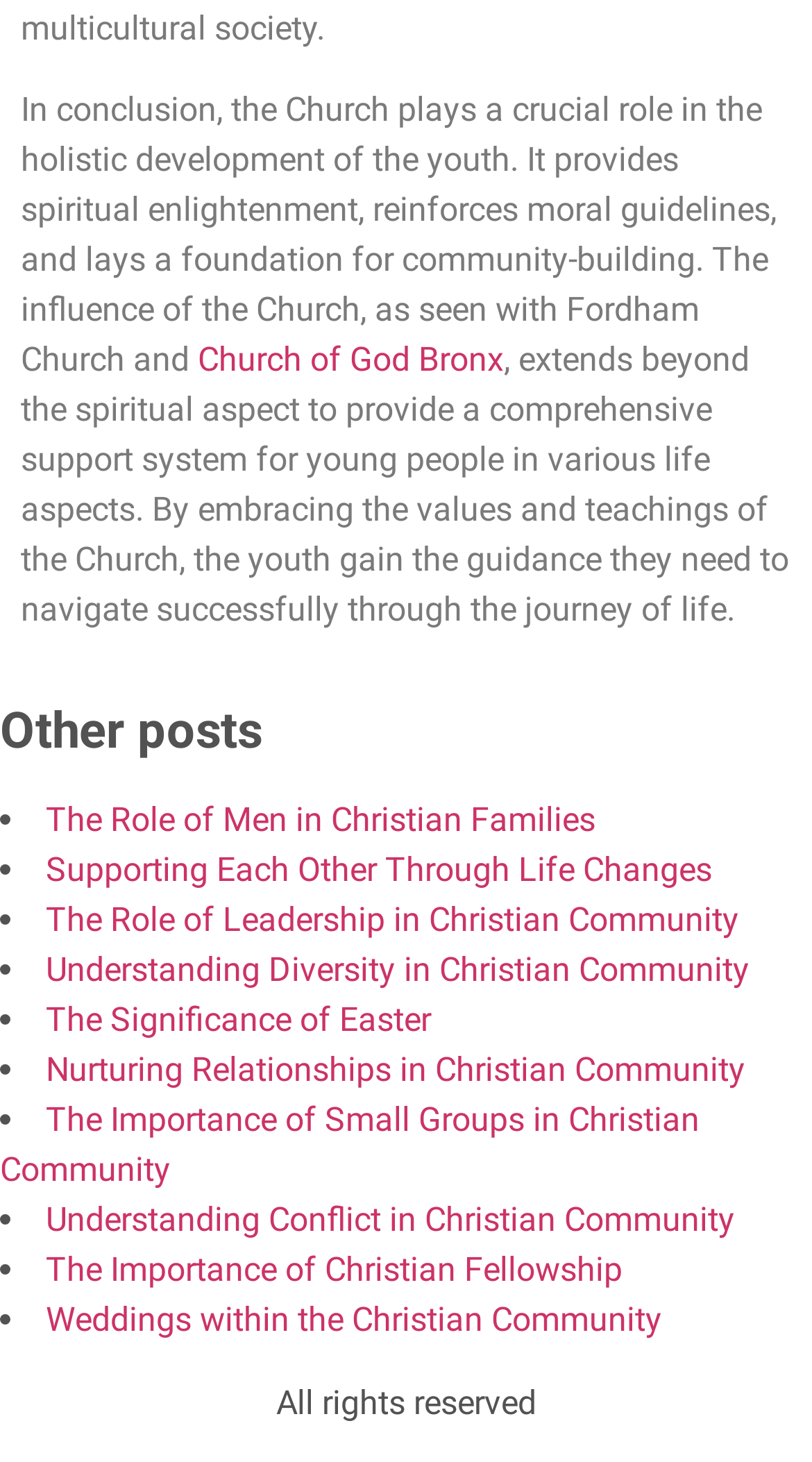What is the copyright statement at the bottom of the webpage?
Using the image, answer in one word or phrase.

All rights reserved